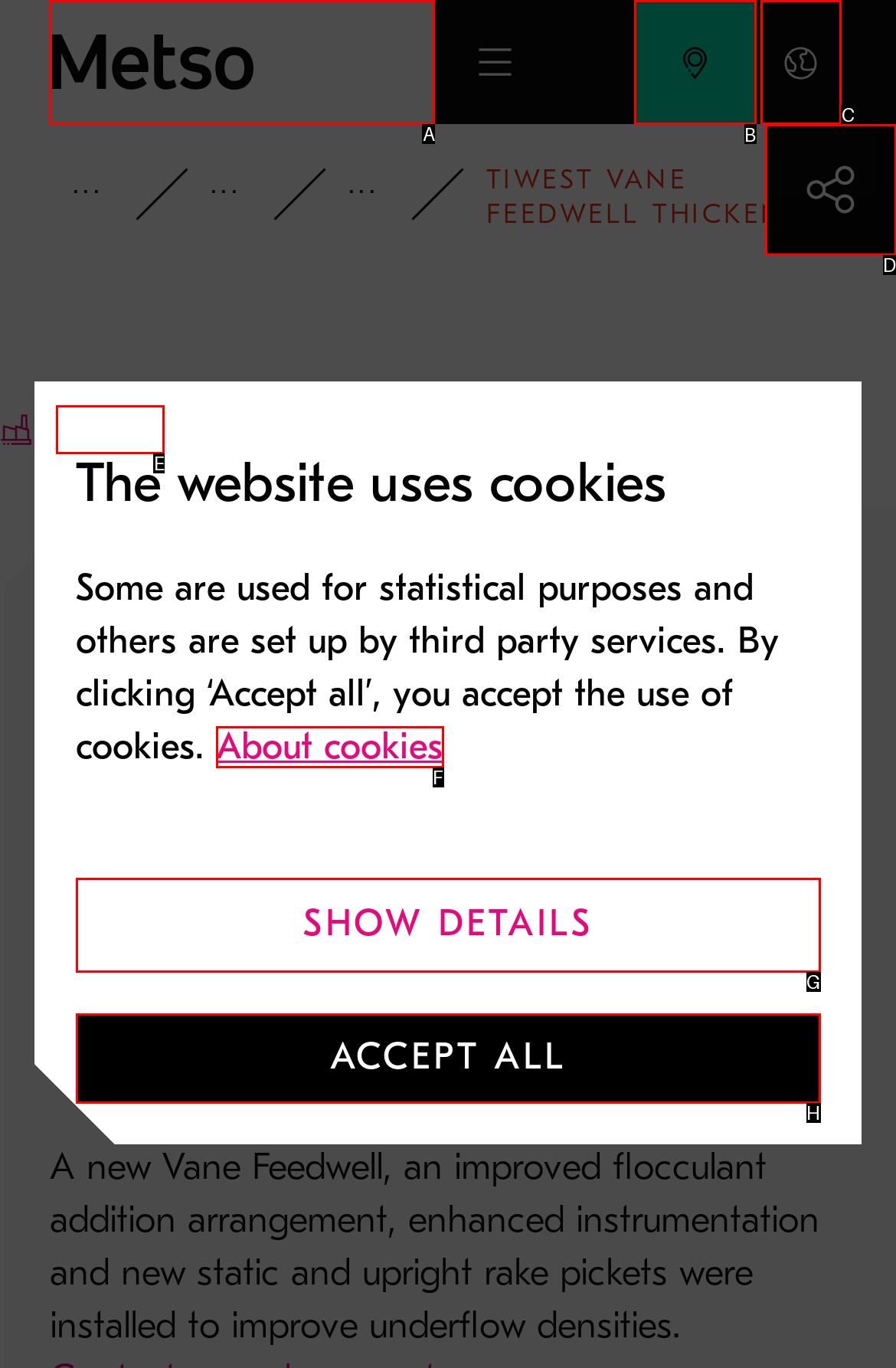What letter corresponds to the UI element to complete this task: Go to locations
Answer directly with the letter.

B